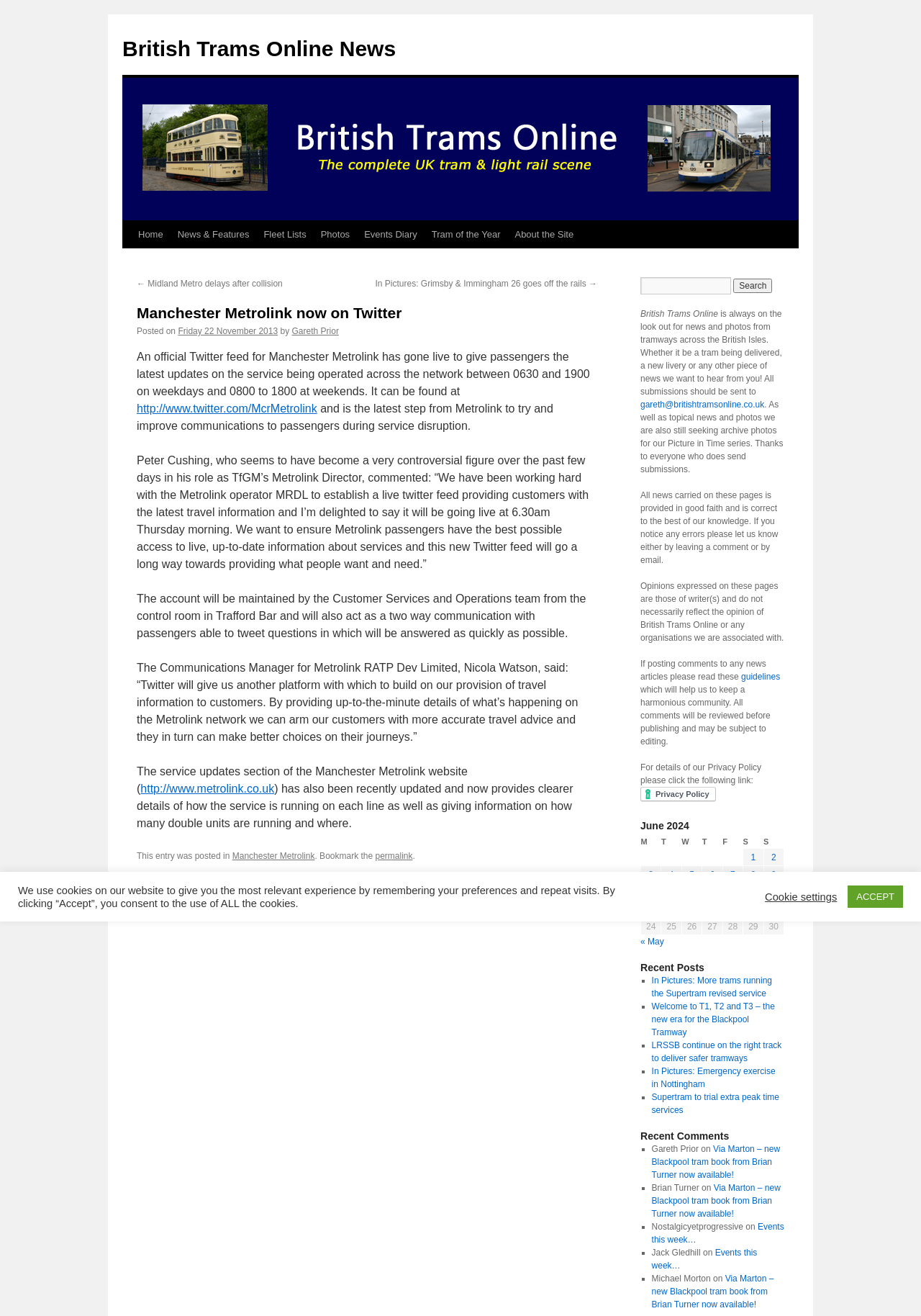Identify the bounding box coordinates of the element that should be clicked to fulfill this task: "View the archive photos". The coordinates should be provided as four float numbers between 0 and 1, i.e., [left, top, right, bottom].

[0.695, 0.304, 0.849, 0.361]